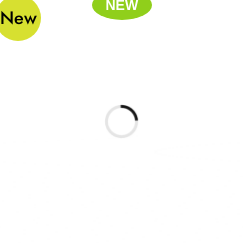Analyze the image and provide a detailed answer to the question: What is the purpose of the labels?

The labels, one in vibrant green and the other in bright yellow, are likely used to draw attention to new products or features being introduced, creating a sense of urgency and excitement for customers browsing the online platform.